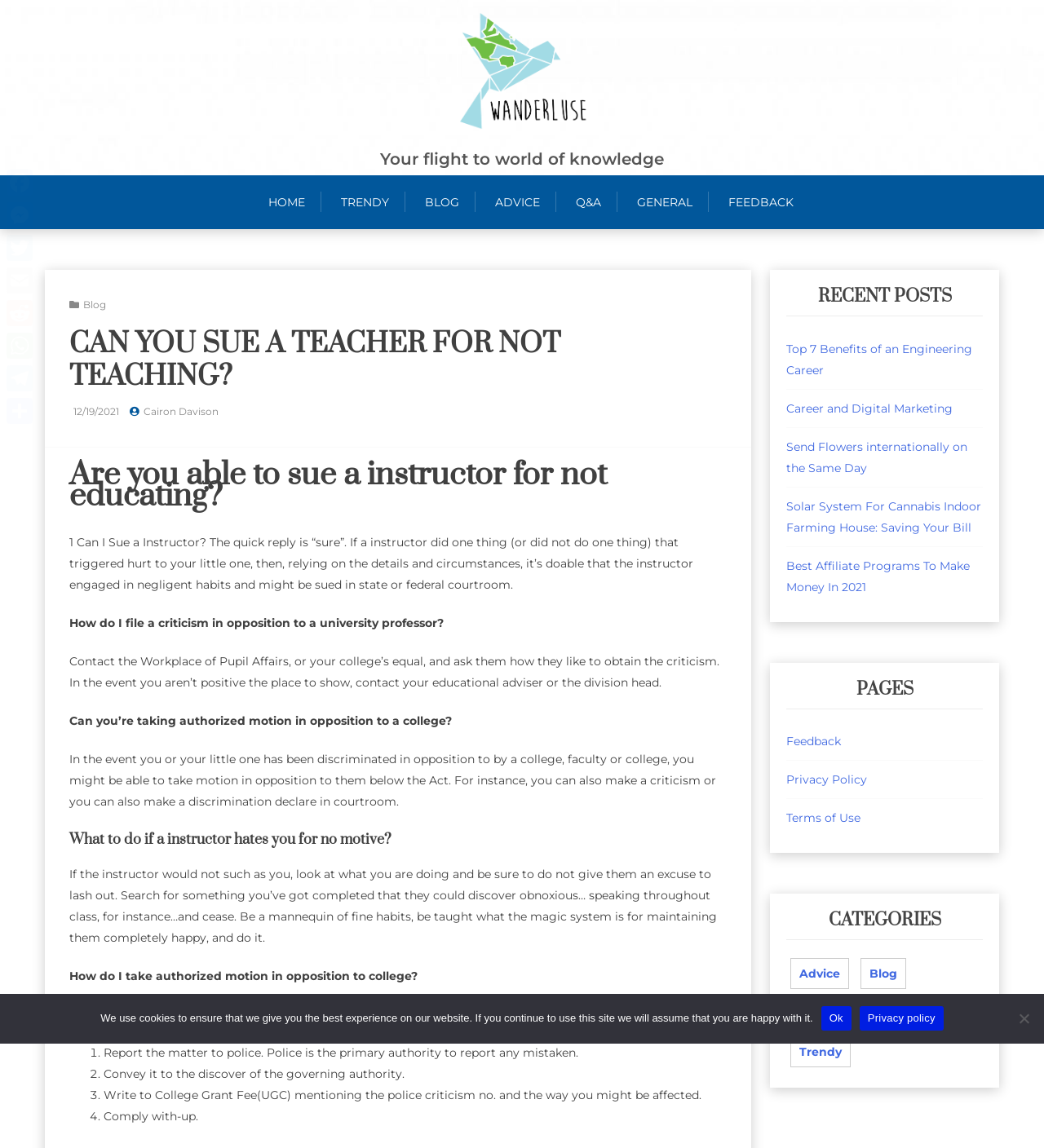Please find the bounding box coordinates of the element that you should click to achieve the following instruction: "Click on the 'About' link". The coordinates should be presented as four float numbers between 0 and 1: [left, top, right, bottom].

None